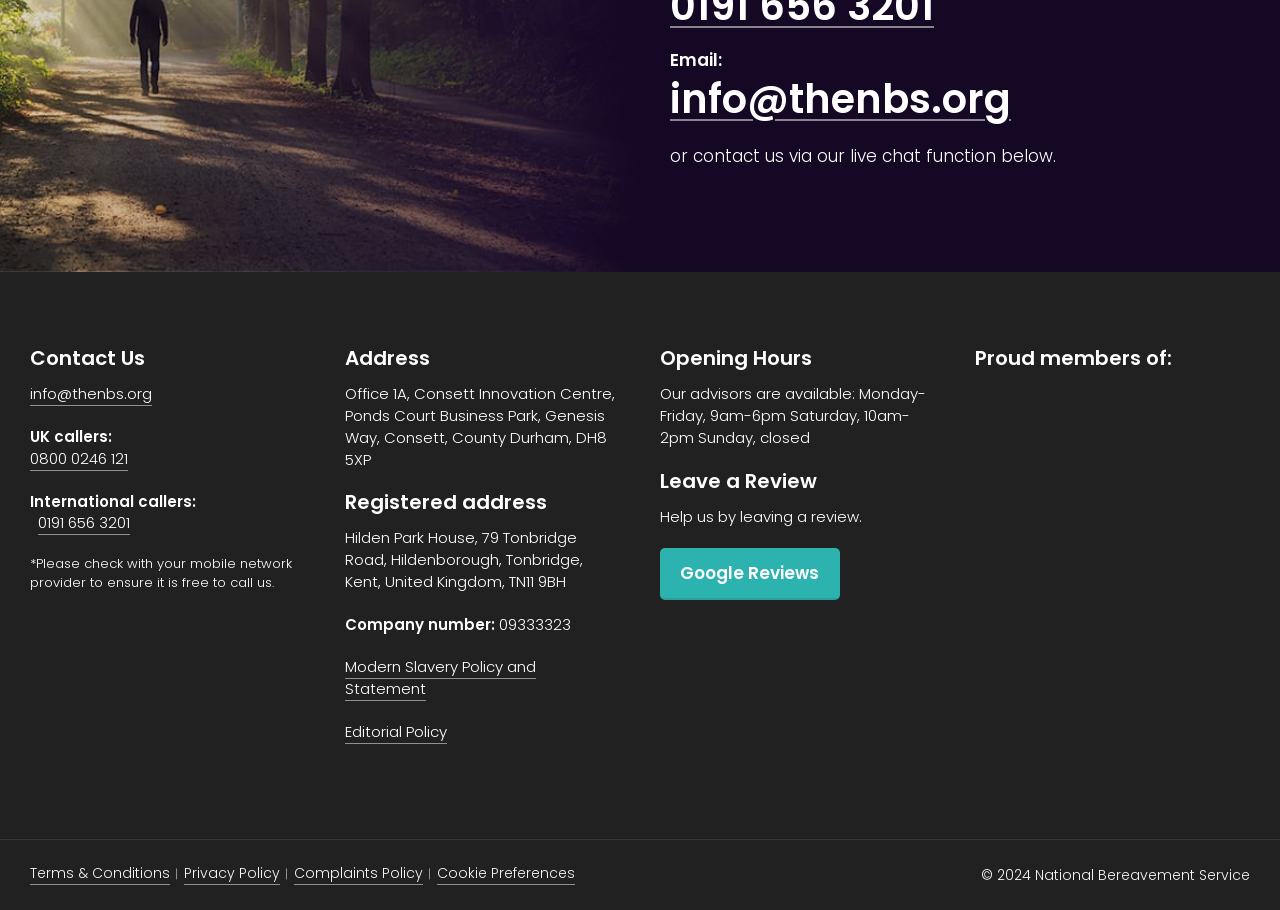Determine the bounding box for the UI element as described: "title="Joe Scarvell has died"". The coordinates should be represented as four float numbers between 0 and 1, formatted as [left, top, right, bottom].

None